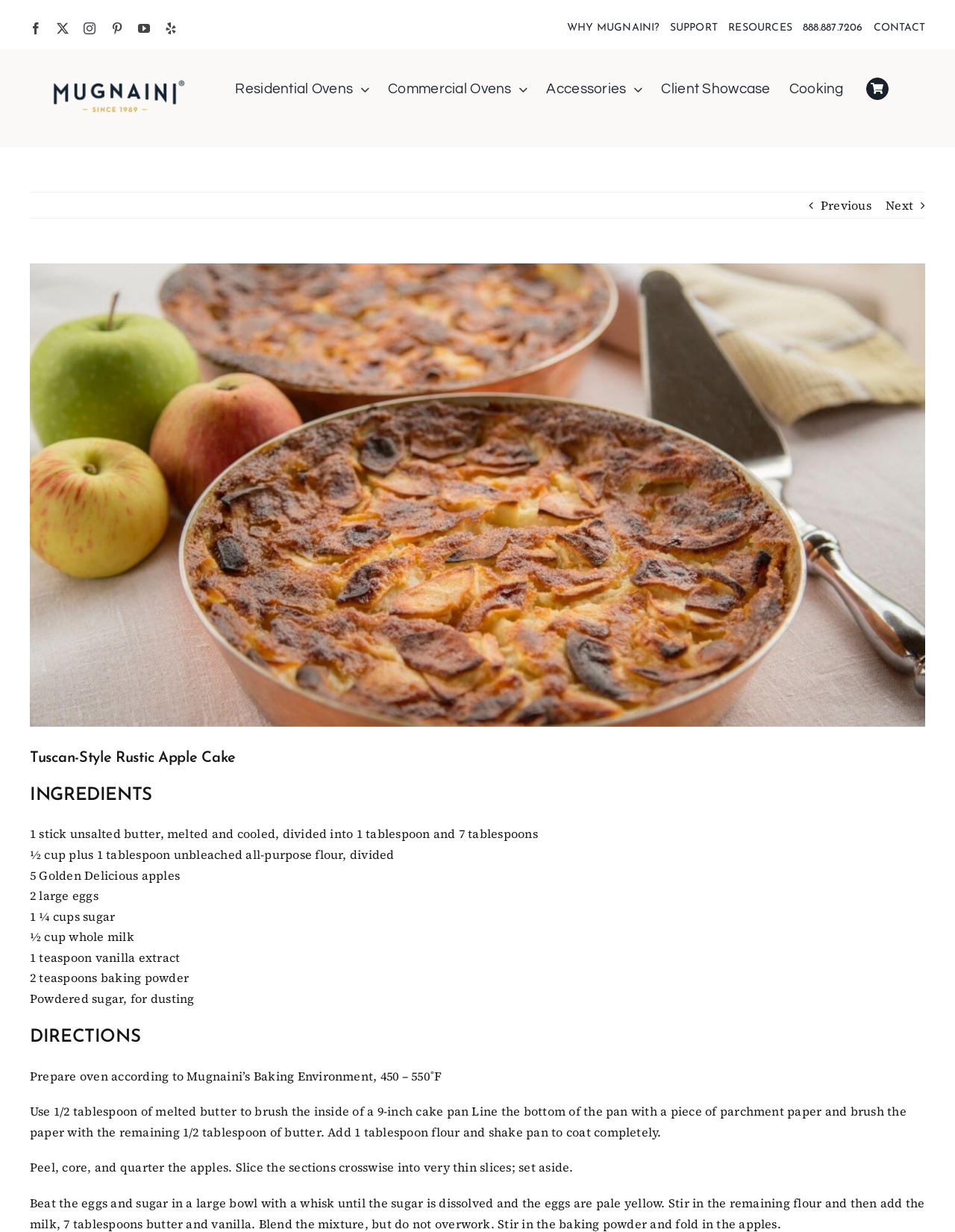What type of cake is being described?
Please provide a comprehensive and detailed answer to the question.

I inferred this answer by looking at the heading 'Tuscan-Style Rustic Apple Cake' and the ingredients listed below it, which suggests that the webpage is describing a recipe for this type of cake.